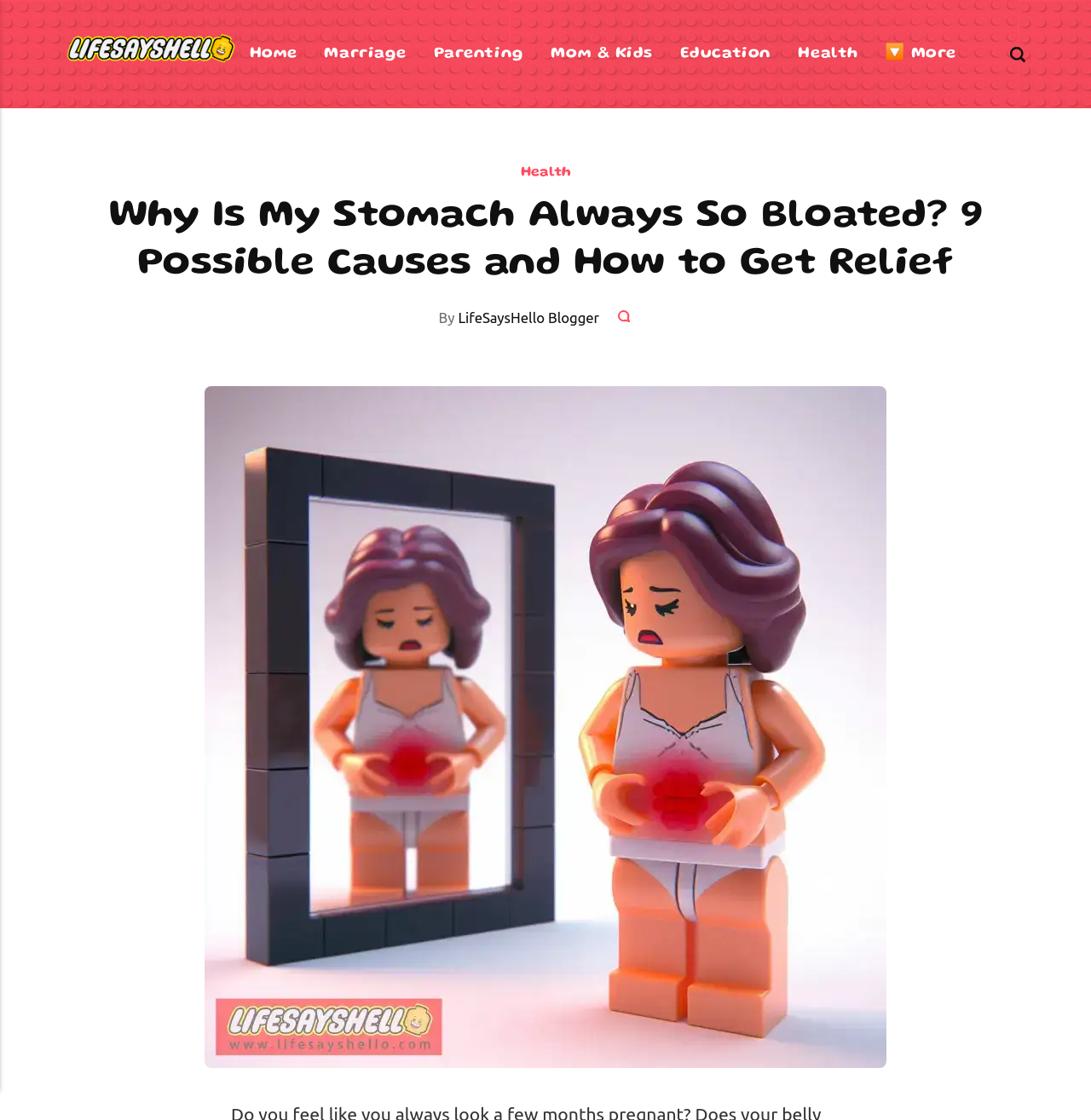Identify the bounding box coordinates of the area you need to click to perform the following instruction: "view health articles".

[0.719, 0.037, 0.799, 0.06]